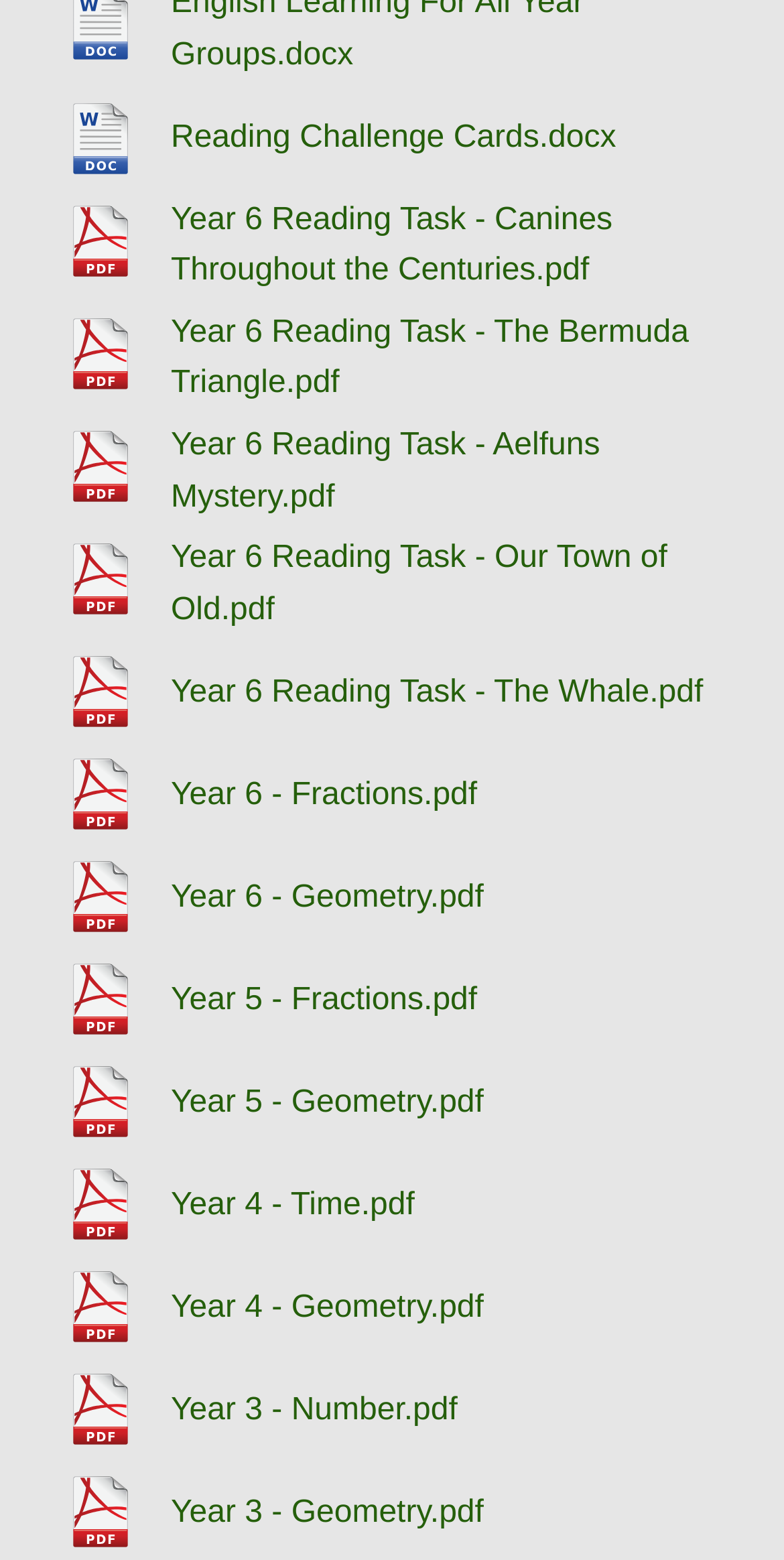How many PDF files are available for download?
Kindly offer a comprehensive and detailed response to the question.

By looking at the links on the webpage, I can see that there are five PDF files available for download, which are 'Year 6 Reading Task - Canines Throughout the Centuries.pdf', 'Year 6 Reading Task - The Bermuda Triangle.pdf', 'Year 6 Reading Task - Aelfuns Mystery.pdf', 'Year 6 Reading Task - Our Town of Old.pdf', and 'Year 6 Reading Task - The Whale.pdf'.